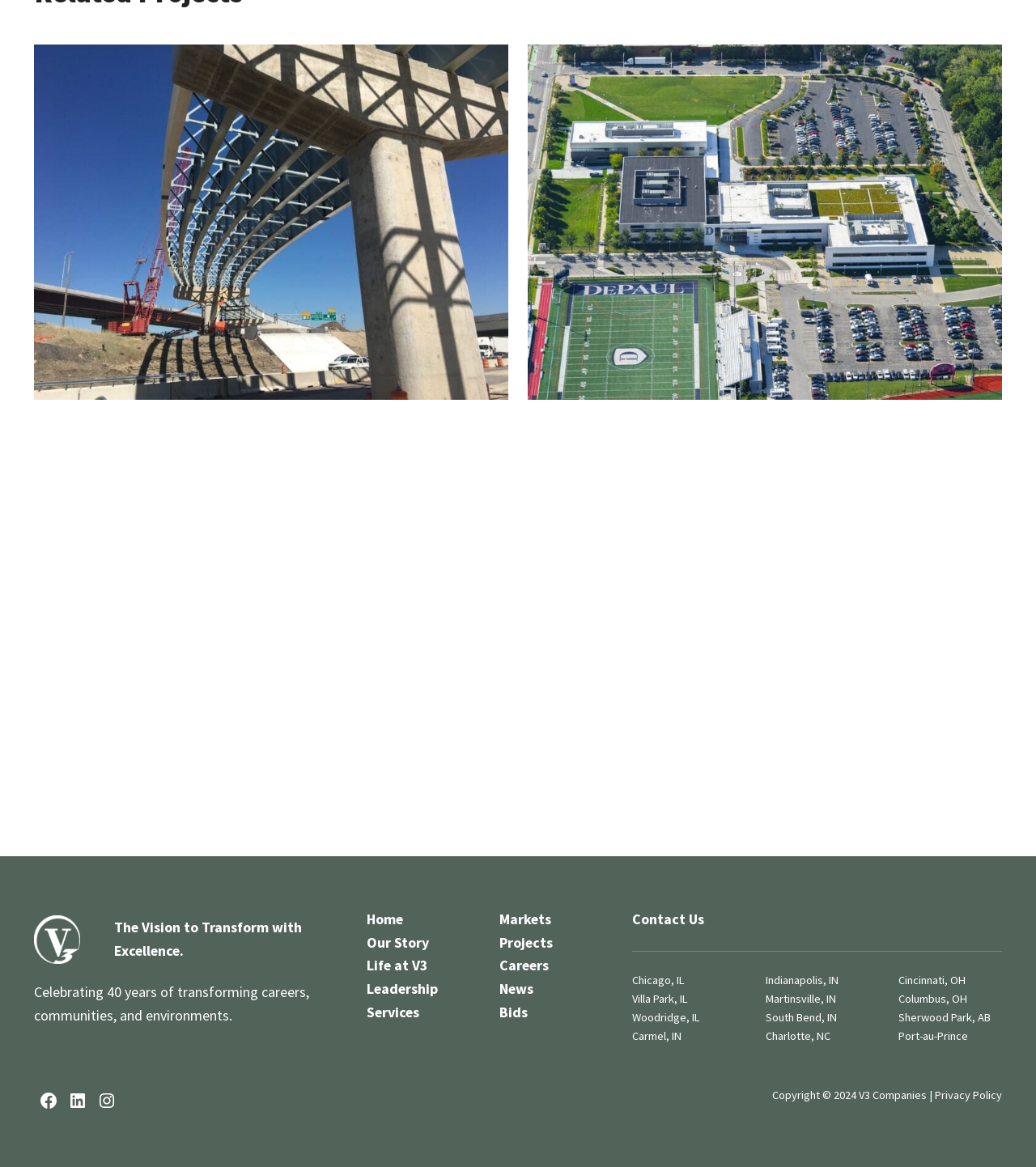Please indicate the bounding box coordinates for the clickable area to complete the following task: "View Project DeVry University Chicago Campus". The coordinates should be specified as four float numbers between 0 and 1, i.e., [left, top, right, bottom].

[0.697, 0.229, 0.779, 0.241]